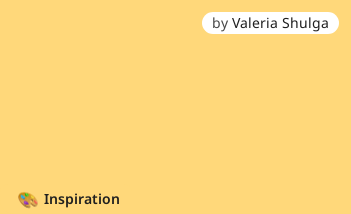Please answer the following question using a single word or phrase: 
What is the theme of the content?

Creativity and artistic expression